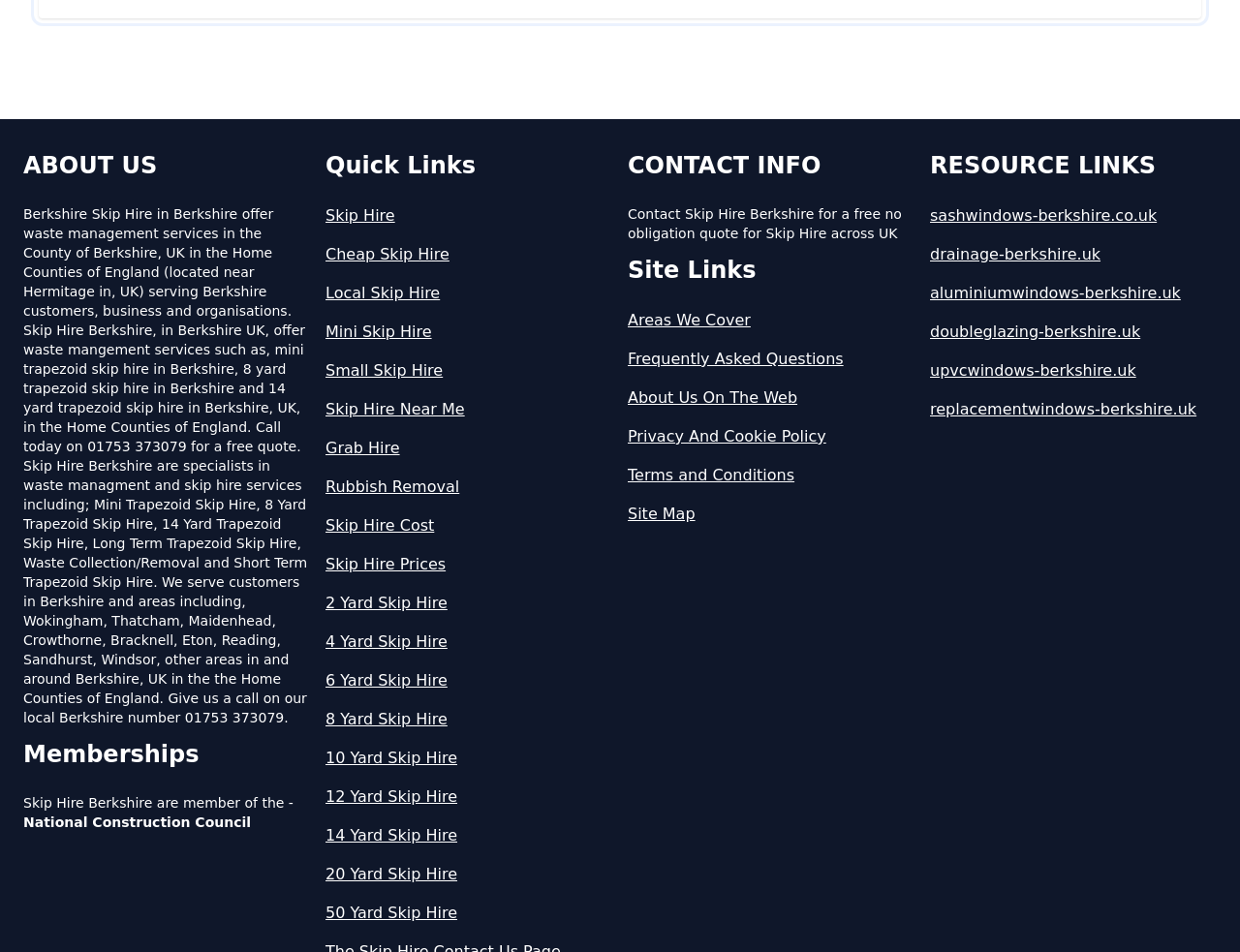Pinpoint the bounding box coordinates of the clickable element needed to complete the instruction: "Visit 'Areas We Cover'". The coordinates should be provided as four float numbers between 0 and 1: [left, top, right, bottom].

[0.506, 0.325, 0.738, 0.349]